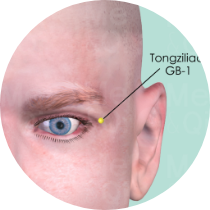Utilize the details in the image to give a detailed response to the question: What is the purpose of this image?

The image serves as an informative visual guide for practitioners and students of acupuncture and TCM, promoting a deeper understanding of acupoint locations, which suggests its purpose is to educate and inform.